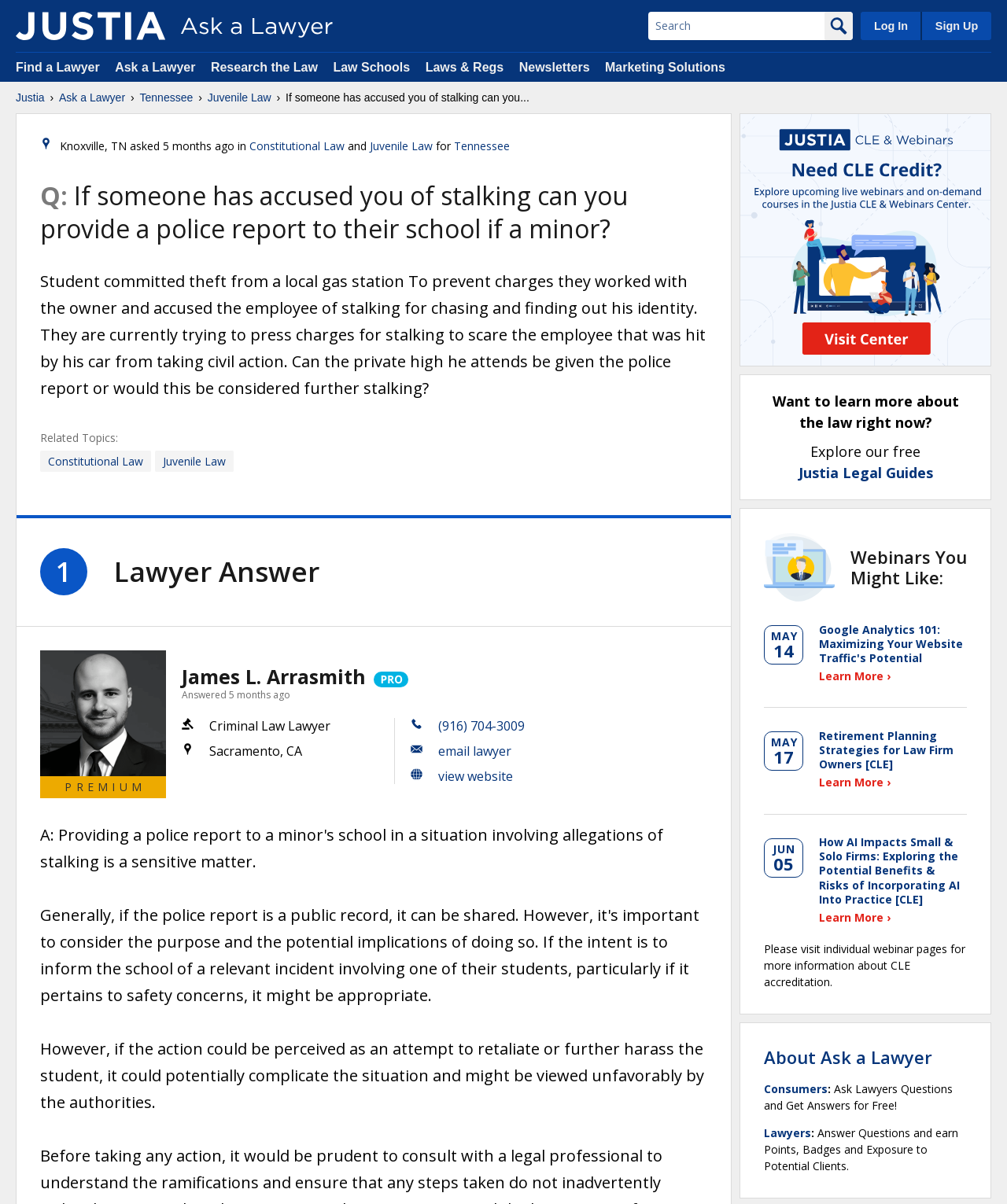Please give a short response to the question using one word or a phrase:
How long ago was the question answered?

5 months ago